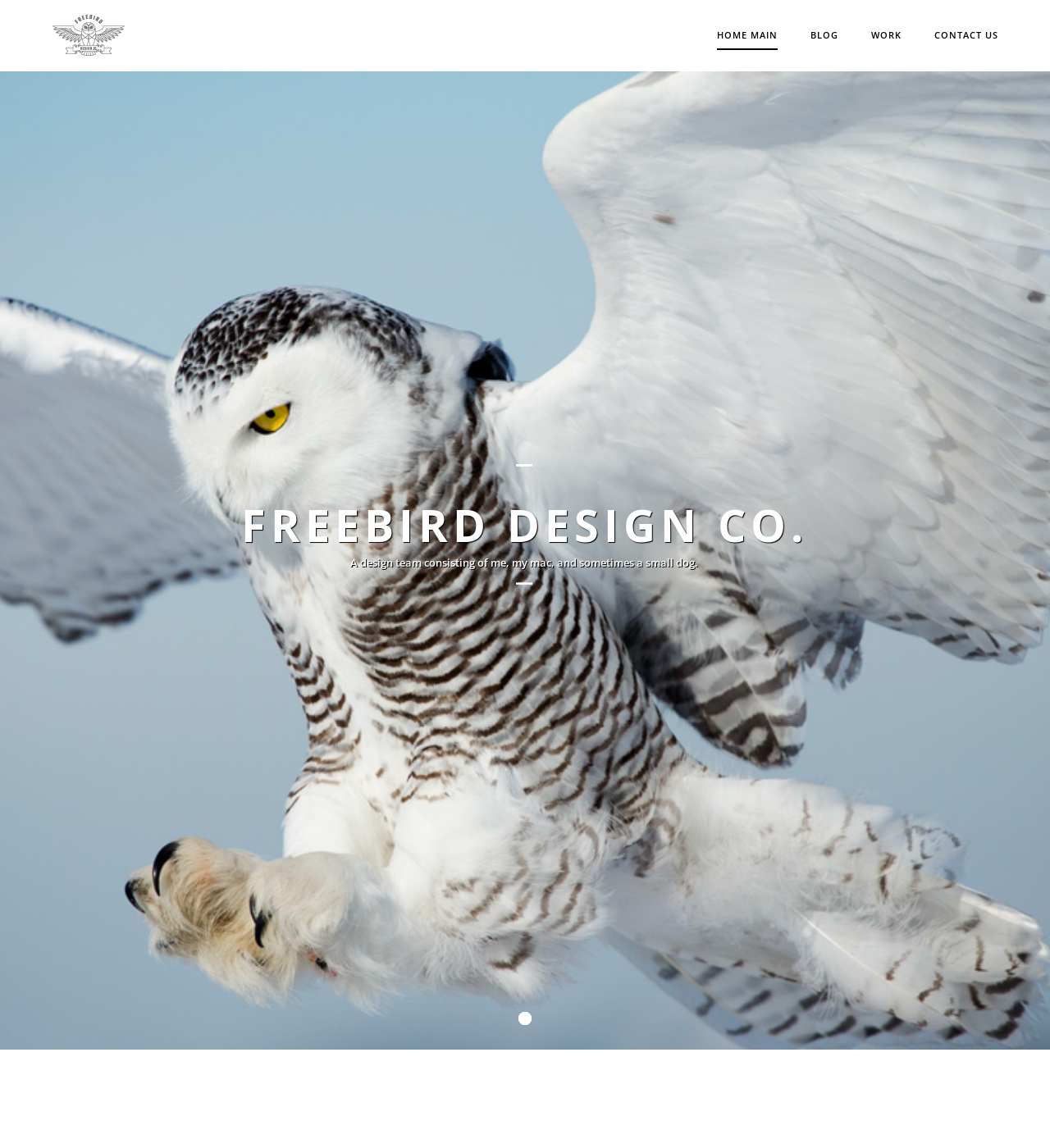Determine the bounding box of the UI component based on this description: "Contact Us". The bounding box coordinates should be four float values between 0 and 1, i.e., [left, top, right, bottom].

[0.889, 0.018, 0.95, 0.043]